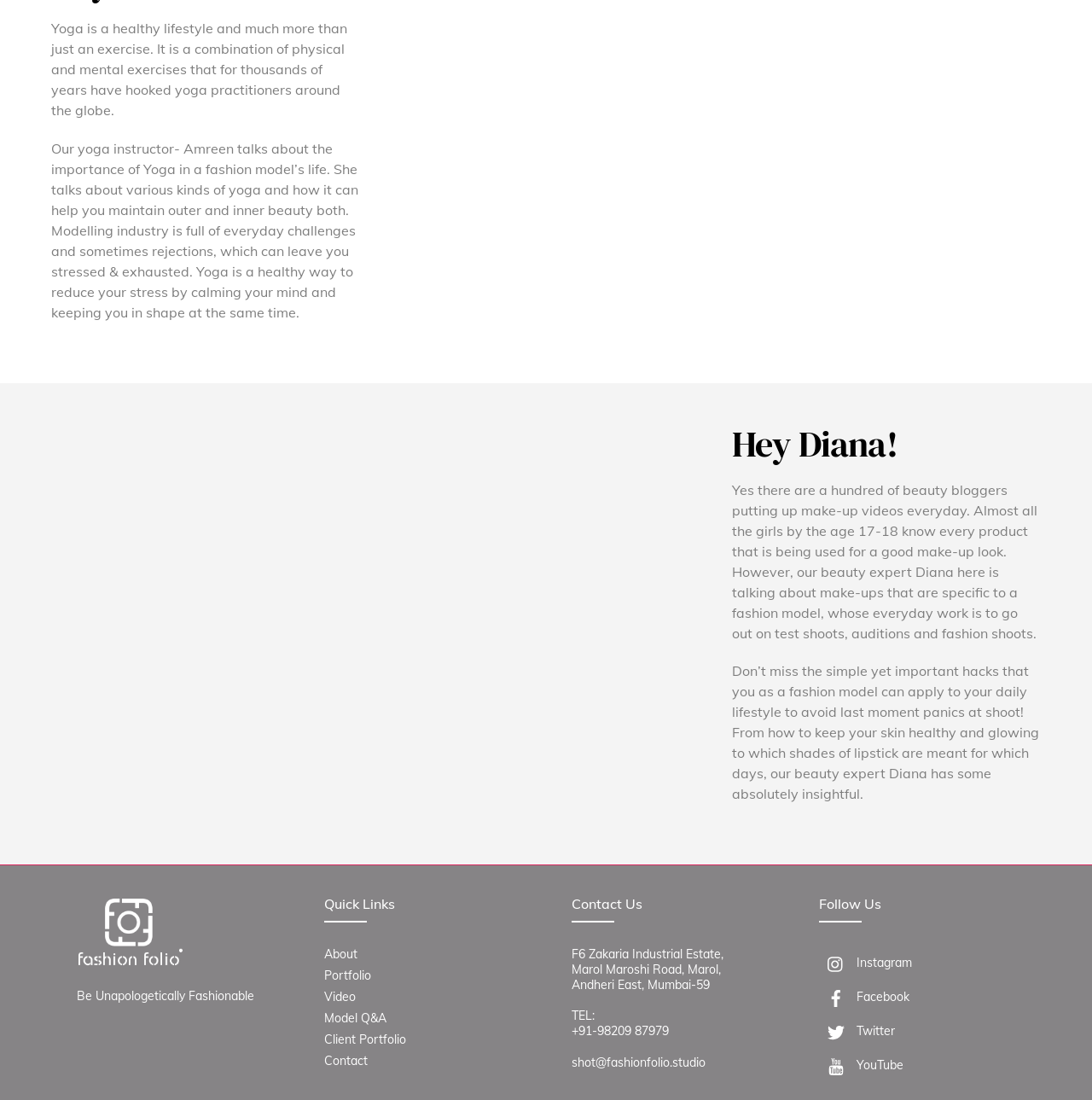Utilize the information from the image to answer the question in detail:
What is the topic of the first paragraph?

The first paragraph starts with 'Yoga is a healthy lifestyle and much more than just an exercise.' which indicates that the topic of the first paragraph is yoga.